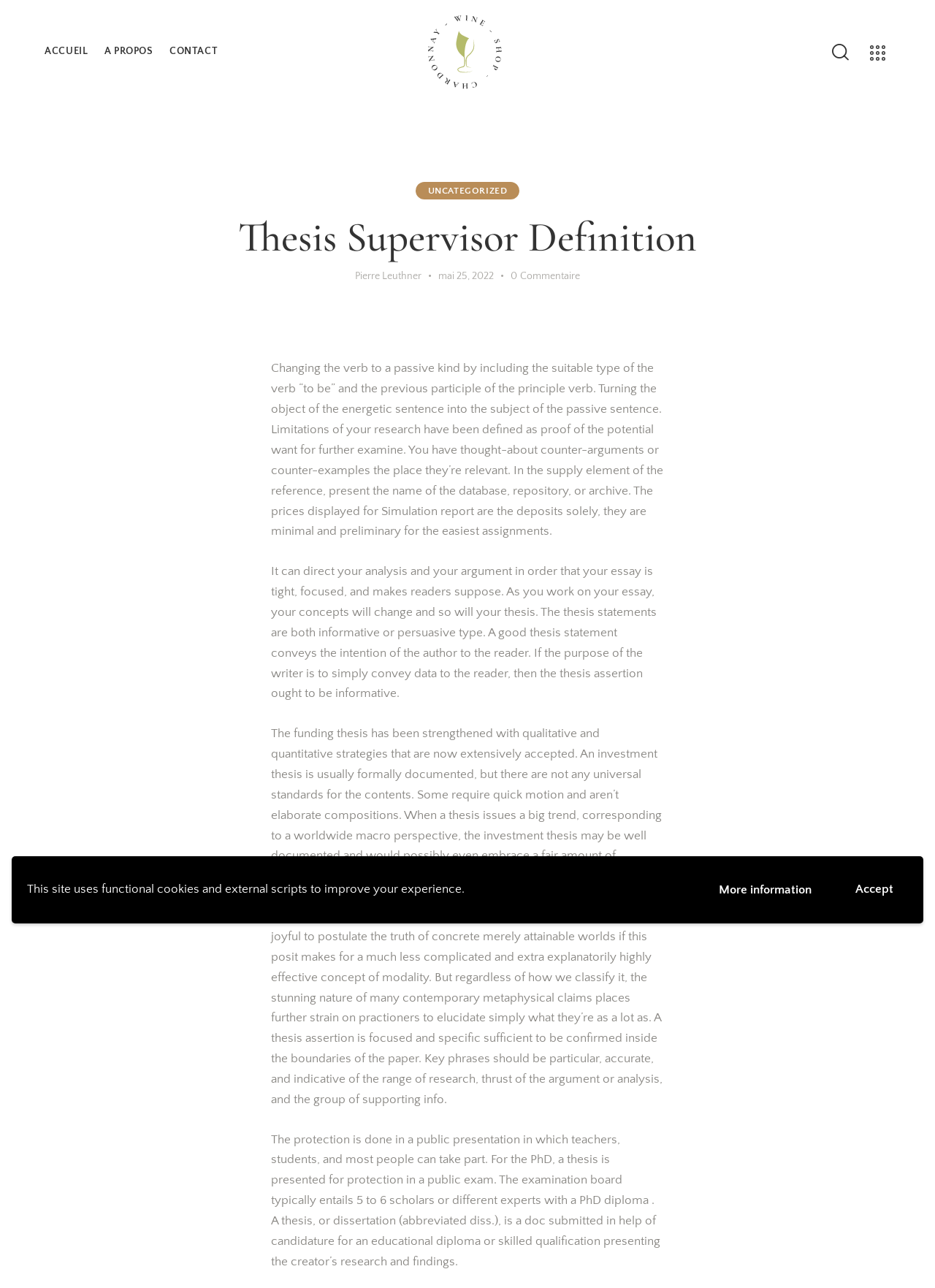Given the element description: "CALL NOW (561) 244-7900", predict the bounding box coordinates of the UI element it refers to, using four float numbers between 0 and 1, i.e., [left, top, right, bottom].

None